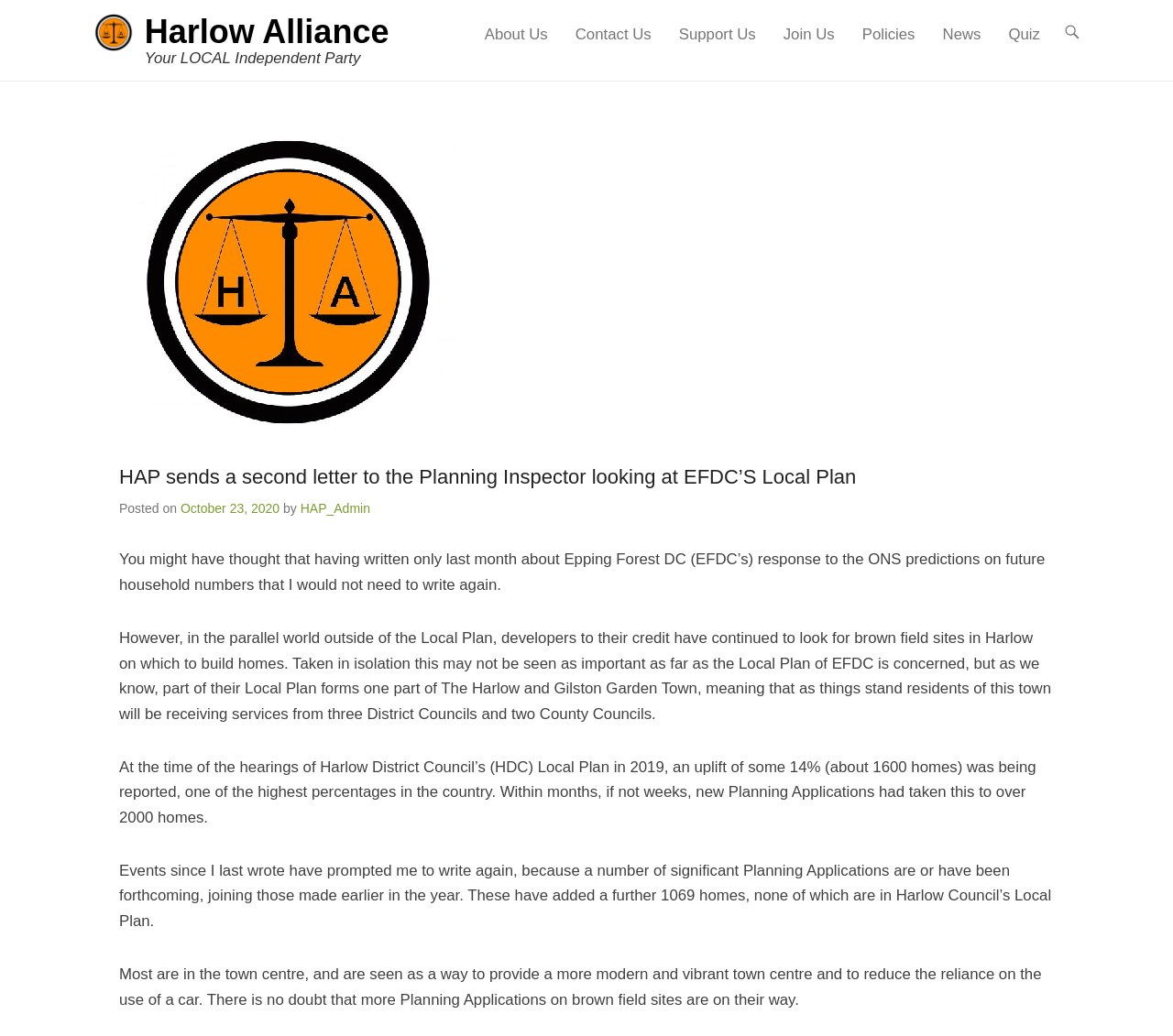What is the name of the local independent party?
Craft a detailed and extensive response to the question.

The question can be answered by looking at the top-left section of the webpage, where the logo and name of the party are displayed. The name 'Harlow Alliance' is written next to the logo, indicating that it is the name of the local independent party.